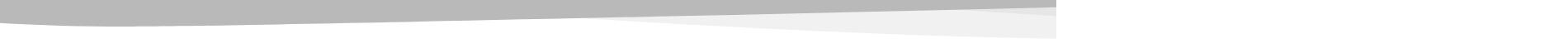What is the topic of the article?
Based on the screenshot, answer the question with a single word or phrase.

Google Classroom Cleanup